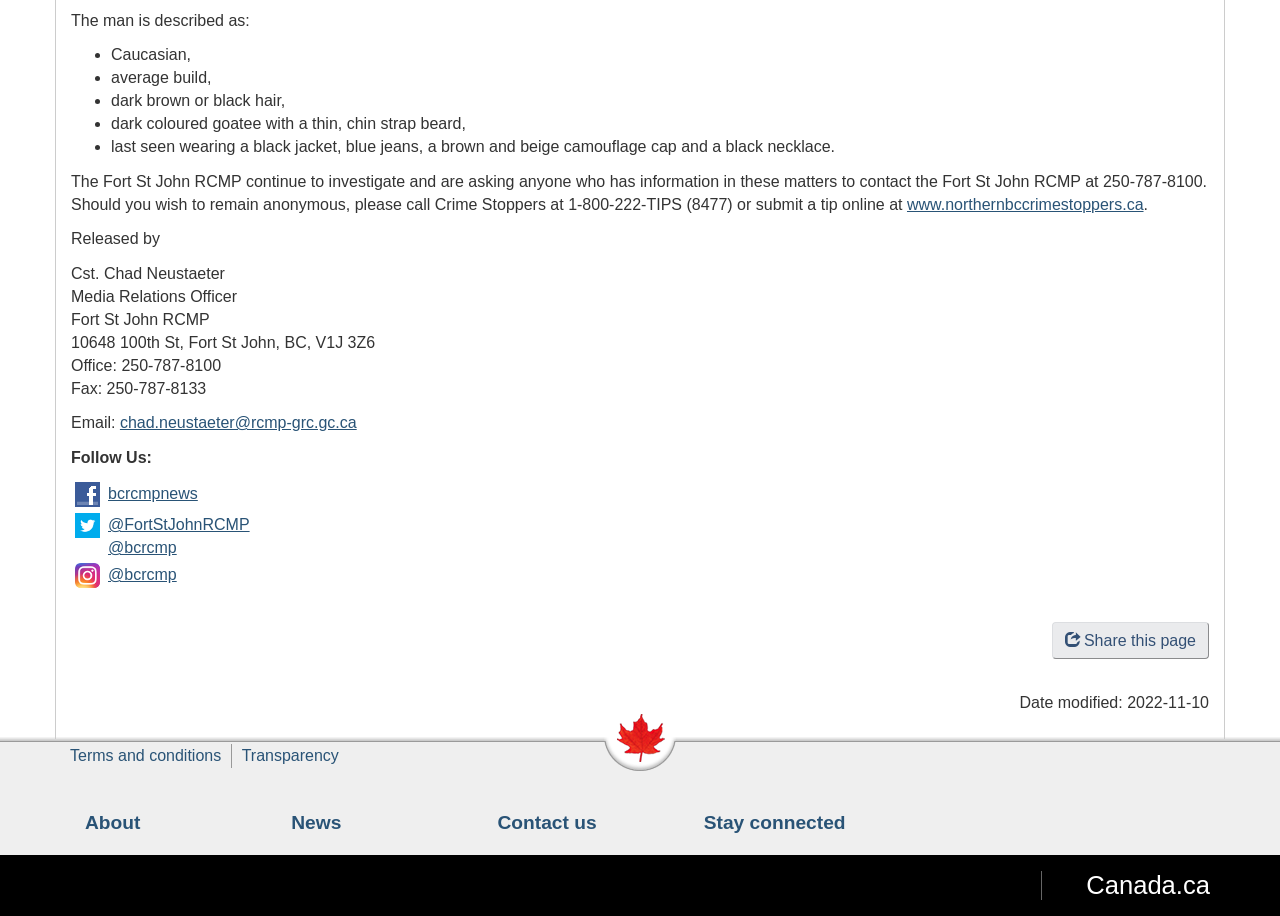Please identify the bounding box coordinates of the element's region that should be clicked to execute the following instruction: "Email the Media Relations Officer". The bounding box coordinates must be four float numbers between 0 and 1, i.e., [left, top, right, bottom].

[0.094, 0.452, 0.279, 0.471]